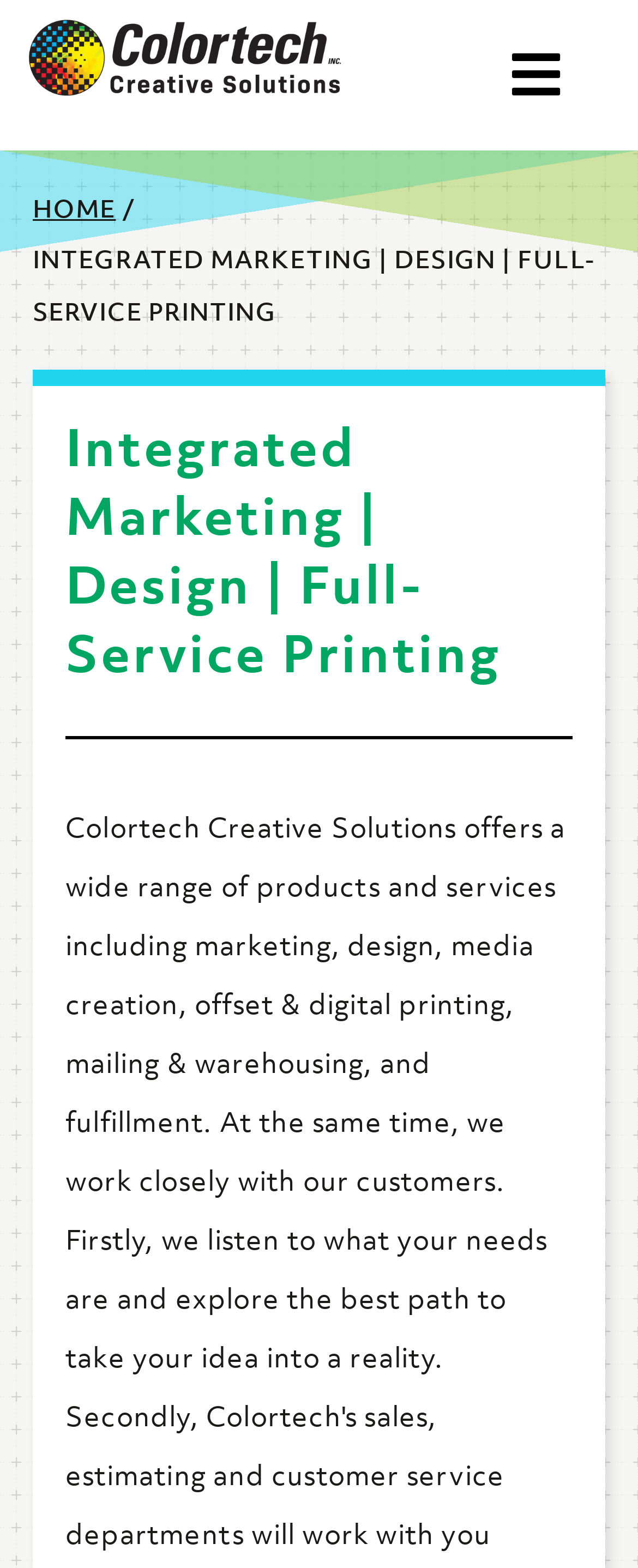What is the position of the company logo?
Analyze the image and provide a thorough answer to the question.

The company logo is an image element located at the top-left corner of the webpage, with bounding box coordinates [0.044, 0.01, 0.536, 0.064]. This suggests that it is positioned at the top-left corner of the webpage.